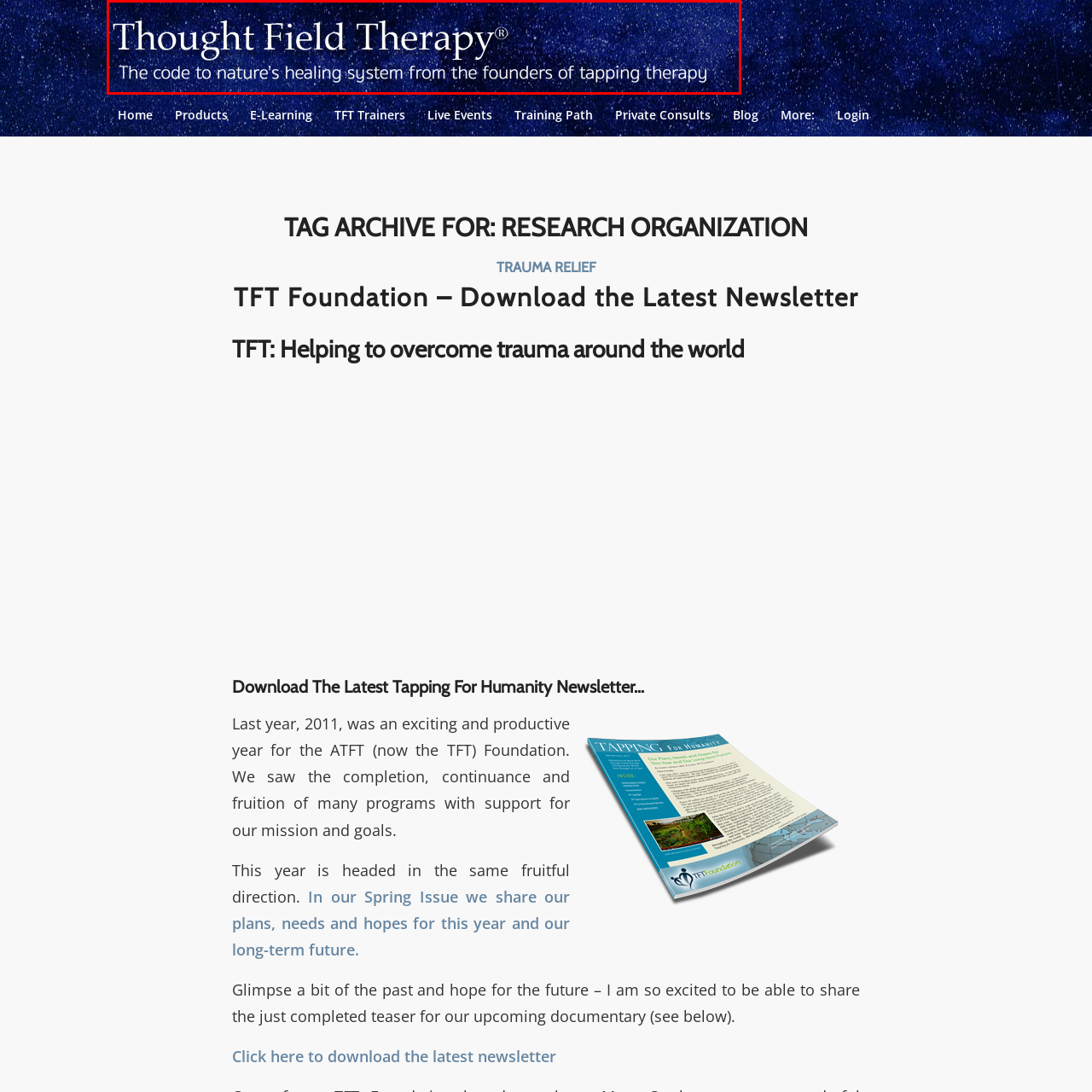Check the image highlighted by the red rectangle and provide a single word or phrase for the question:
What type of treatment methods does Thought Field Therapy appeal to?

Holistic